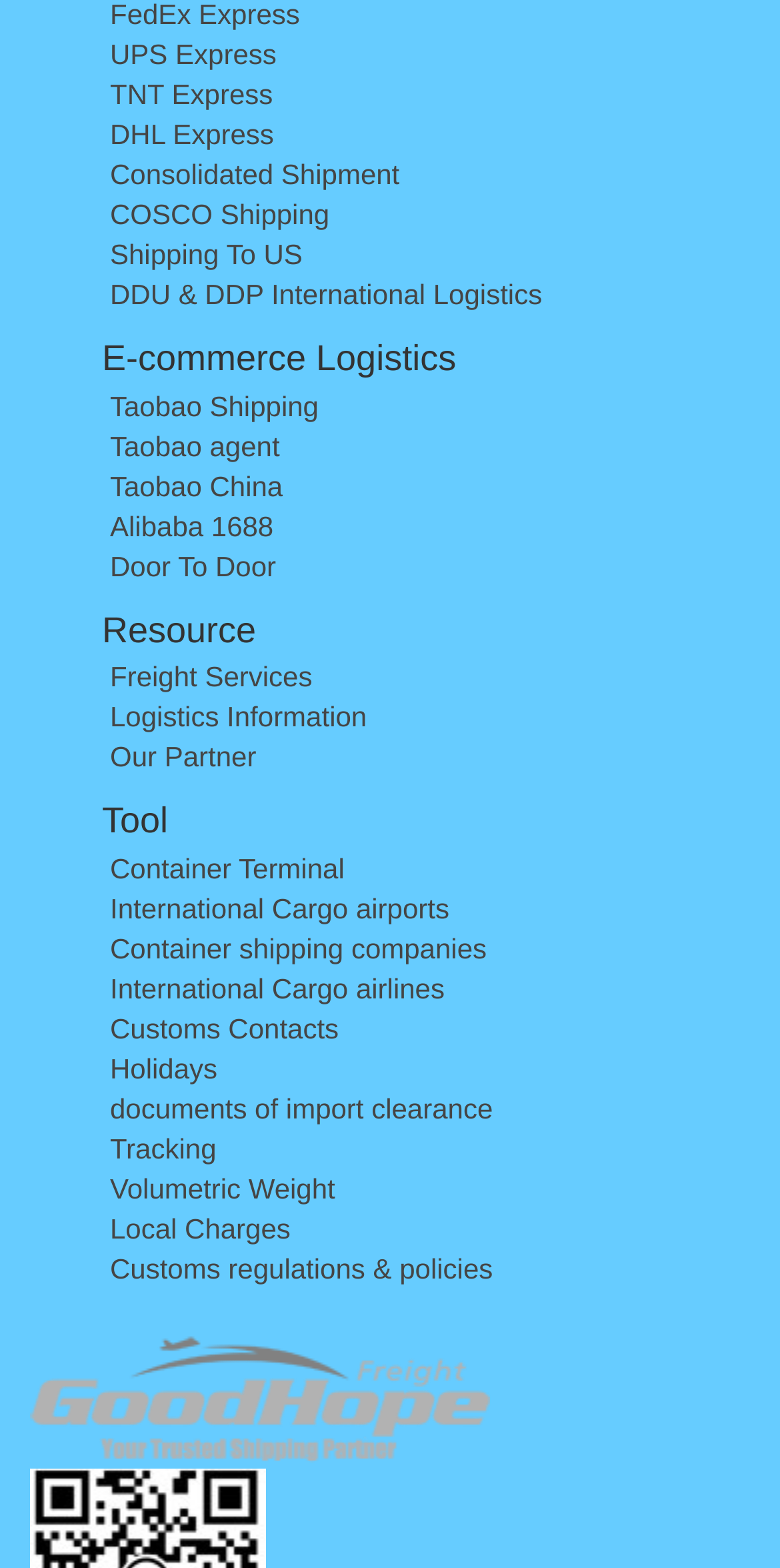Determine the bounding box coordinates for the area that should be clicked to carry out the following instruction: "Click on 'permalink'".

None